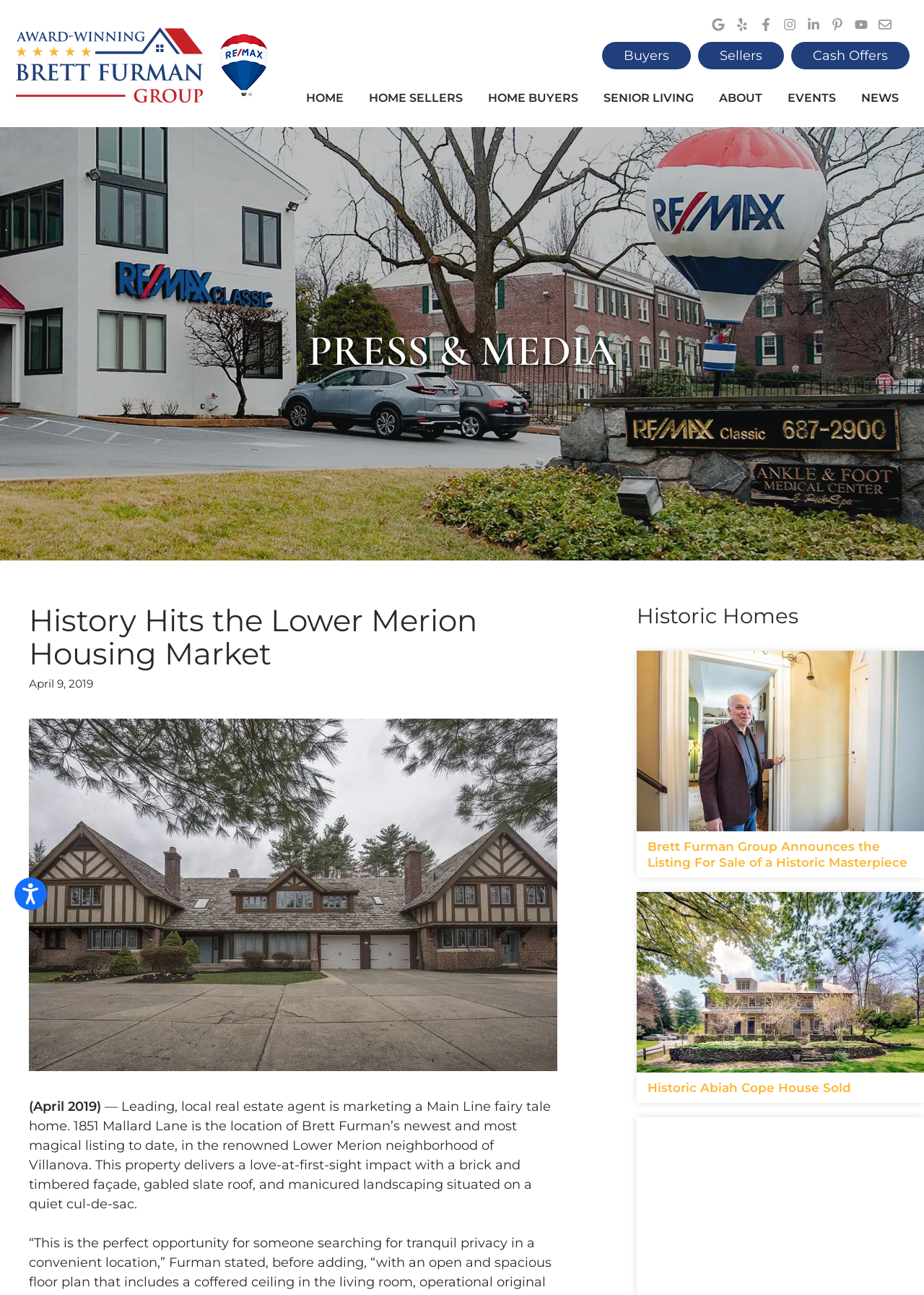Please locate the bounding box coordinates of the element that should be clicked to complete the given instruction: "Go to the 'HOME' page".

[0.304, 0.059, 0.372, 0.093]